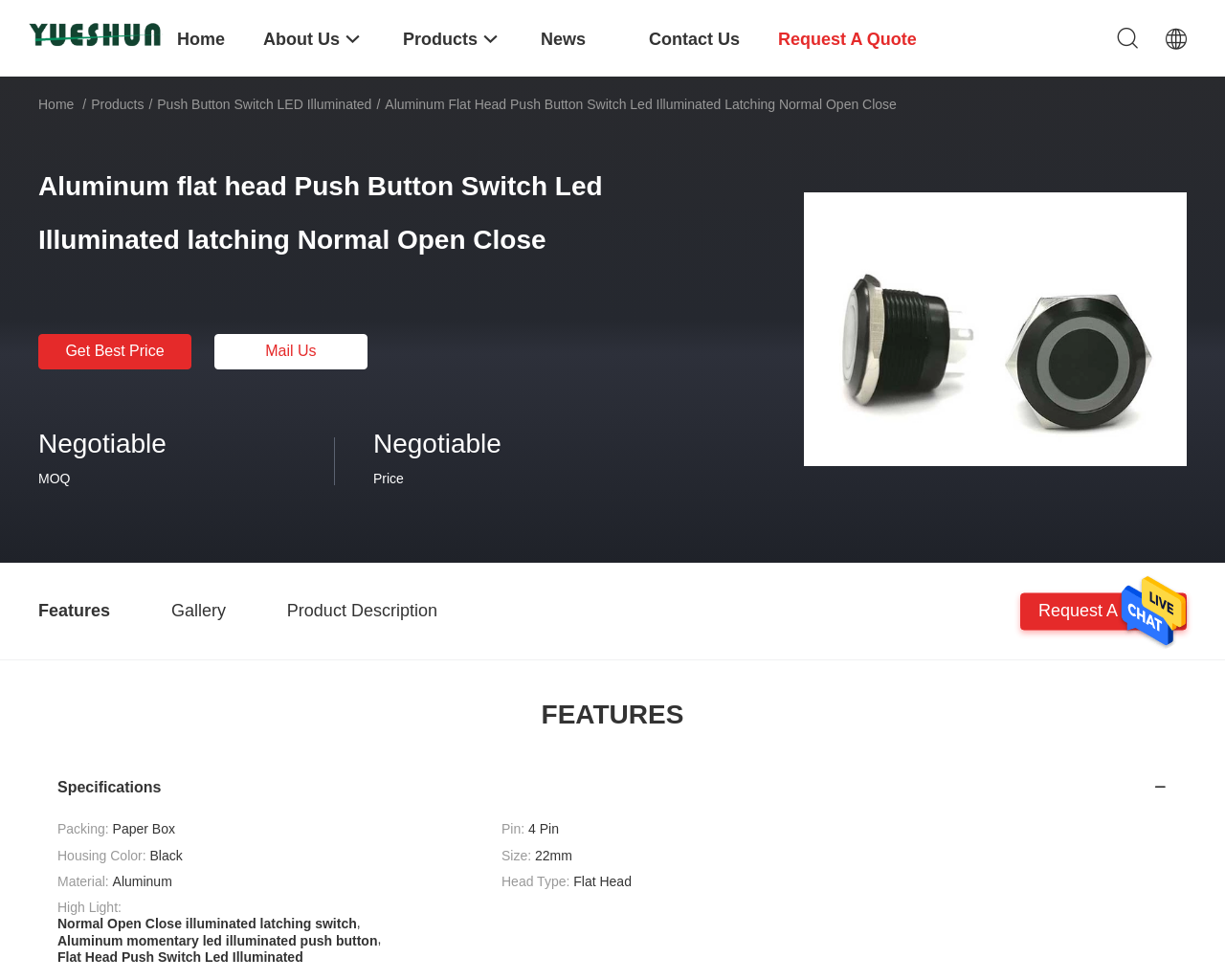Locate the bounding box coordinates of the element that should be clicked to fulfill the instruction: "Call the phone number".

None